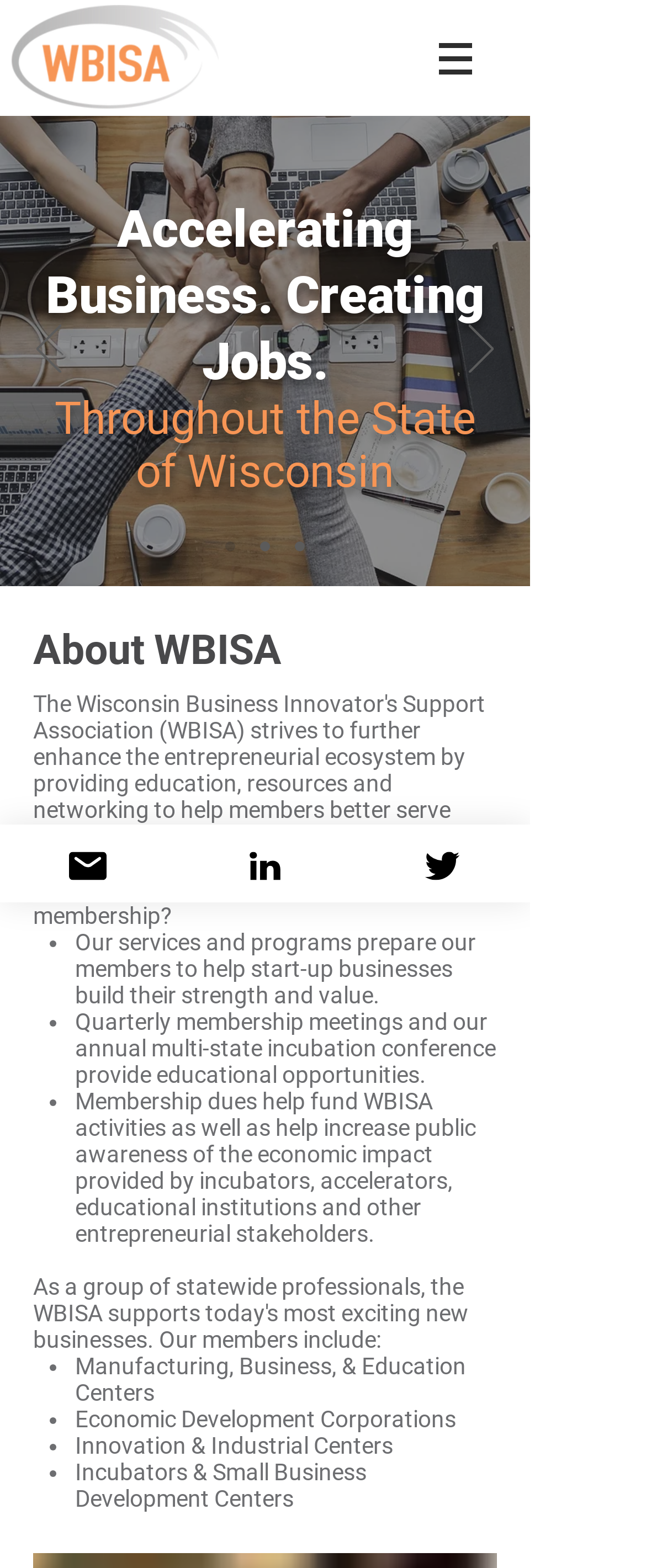How many types of entrepreneurial stakeholders are mentioned?
Refer to the screenshot and answer in one word or phrase.

5